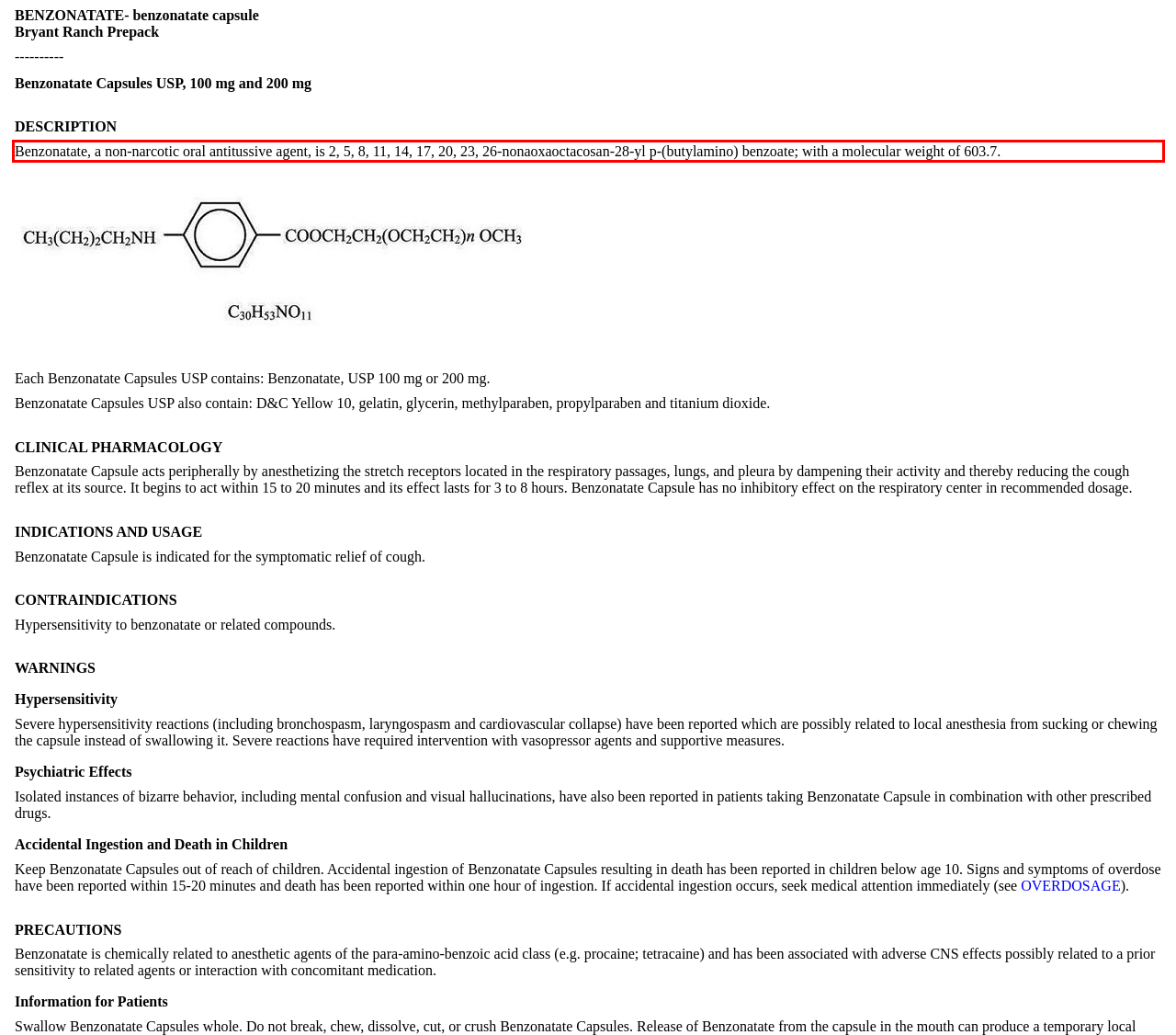Within the screenshot of the webpage, there is a red rectangle. Please recognize and generate the text content inside this red bounding box.

Benzonatate, a non-narcotic oral antitussive agent, is 2, 5, 8, 11, 14, 17, 20, 23, 26-nonaoxaoctacosan-28-yl p-(butylamino) benzoate; with a molecular weight of 603.7.